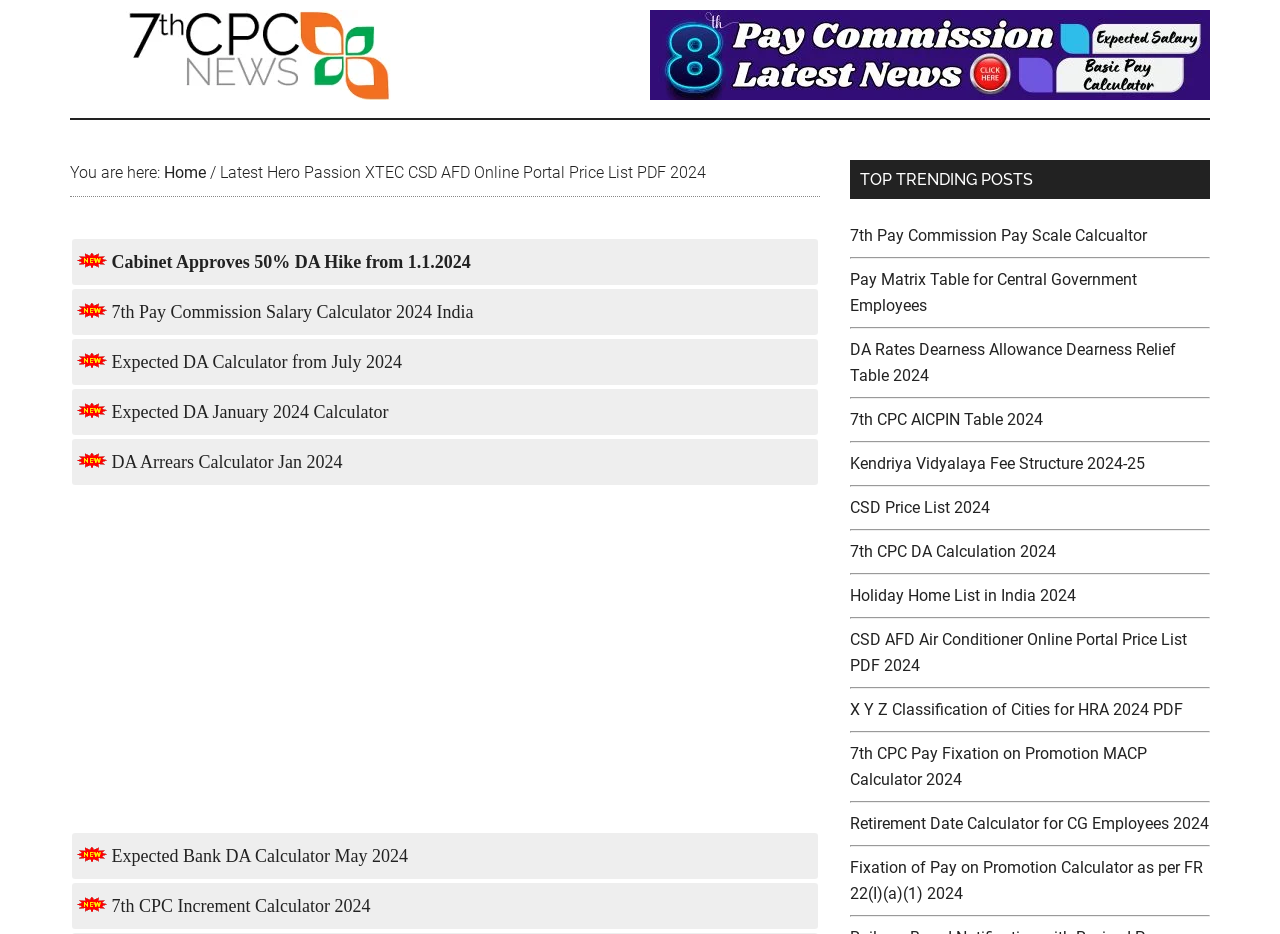Please determine the bounding box coordinates of the area that needs to be clicked to complete this task: 'View the '7th Pay Commission Salary Calculator 2024 India' page'. The coordinates must be four float numbers between 0 and 1, formatted as [left, top, right, bottom].

[0.06, 0.323, 0.37, 0.345]